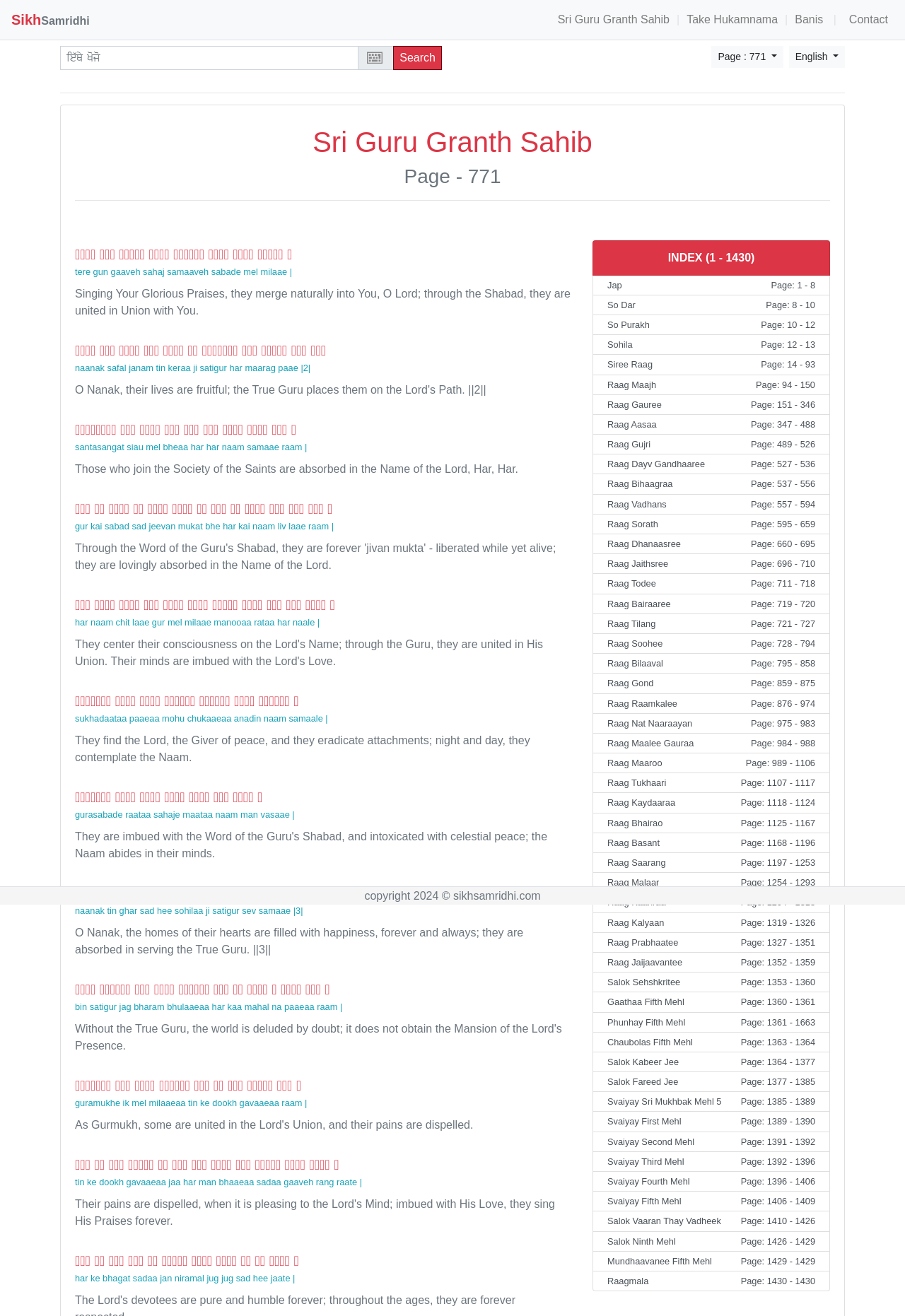Please determine and provide the text content of the webpage's heading.

Sri Guru Granth Sahib